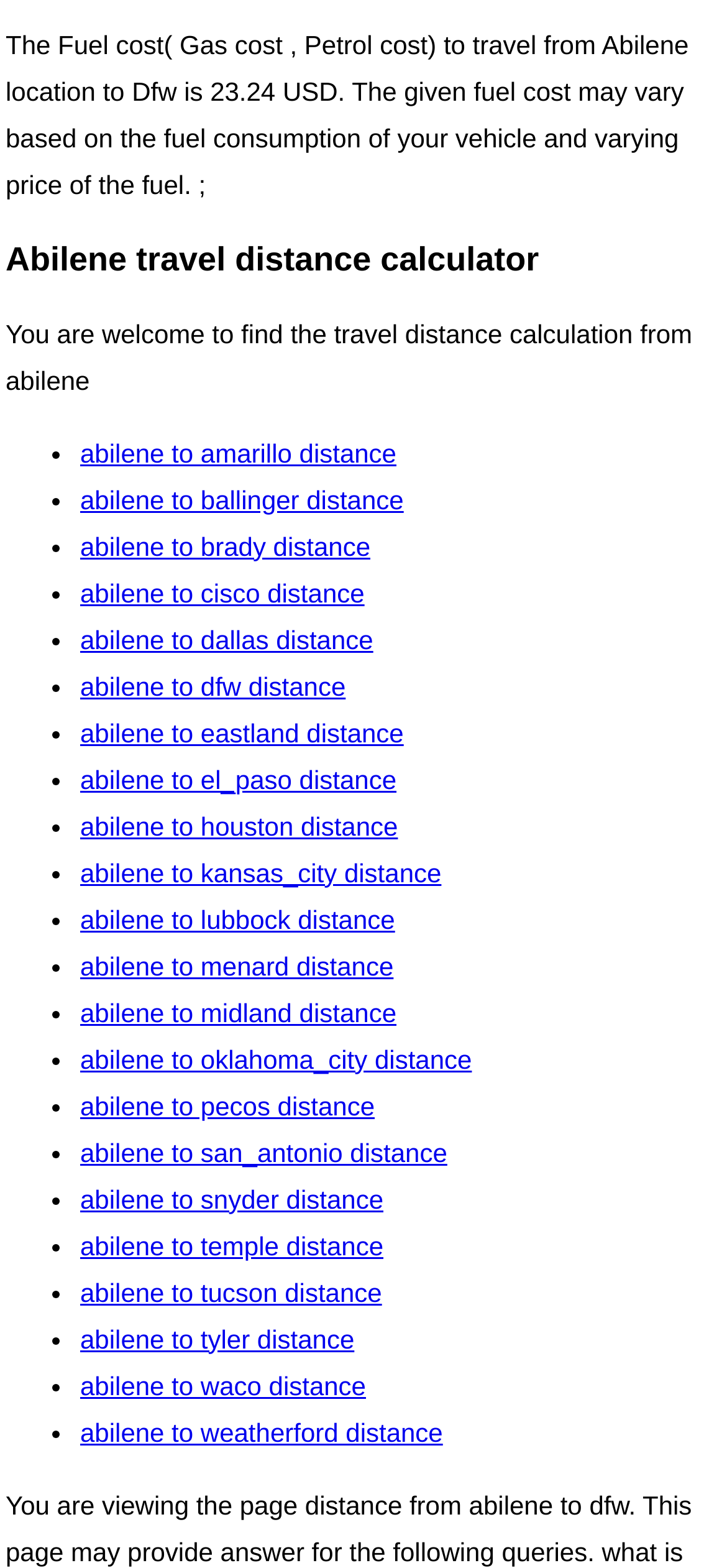Please identify the bounding box coordinates of the clickable region that I should interact with to perform the following instruction: "get fuel cost from Abilene to DFW". The coordinates should be expressed as four float numbers between 0 and 1, i.e., [left, top, right, bottom].

[0.008, 0.019, 0.947, 0.127]